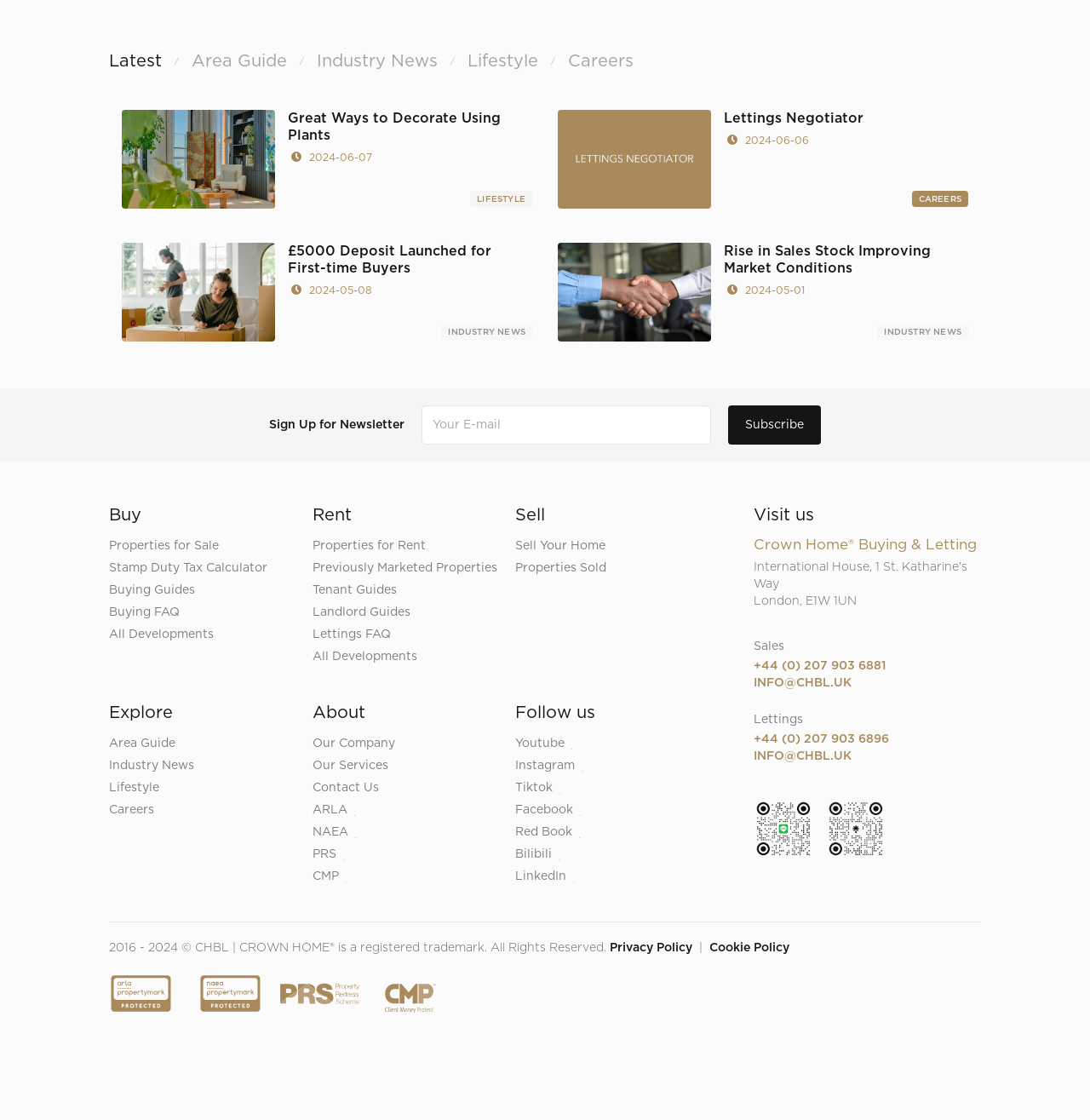Please find the bounding box coordinates of the section that needs to be clicked to achieve this instruction: "Follow on Youtube".

[0.473, 0.654, 0.537, 0.674]